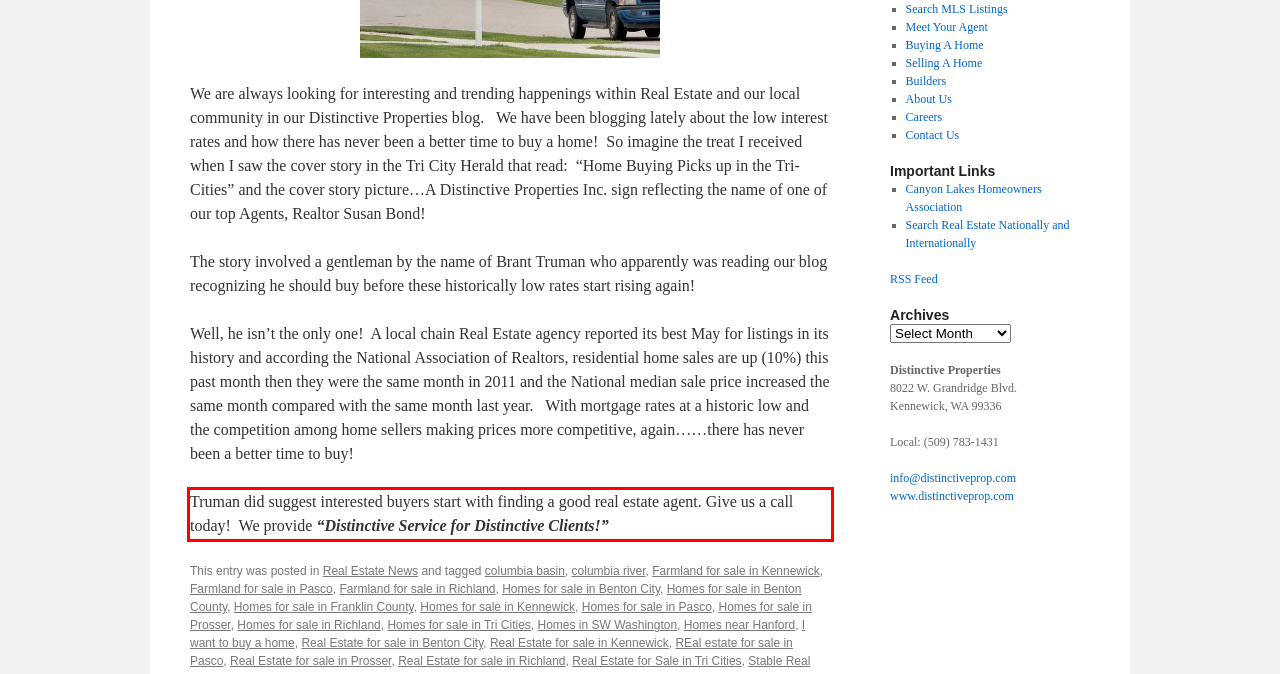Examine the webpage screenshot and use OCR to recognize and output the text within the red bounding box.

Truman did suggest interested buyers start with finding a good real estate agent. Give us a call today! We provide “Distinctive Service for Distinctive Clients!”